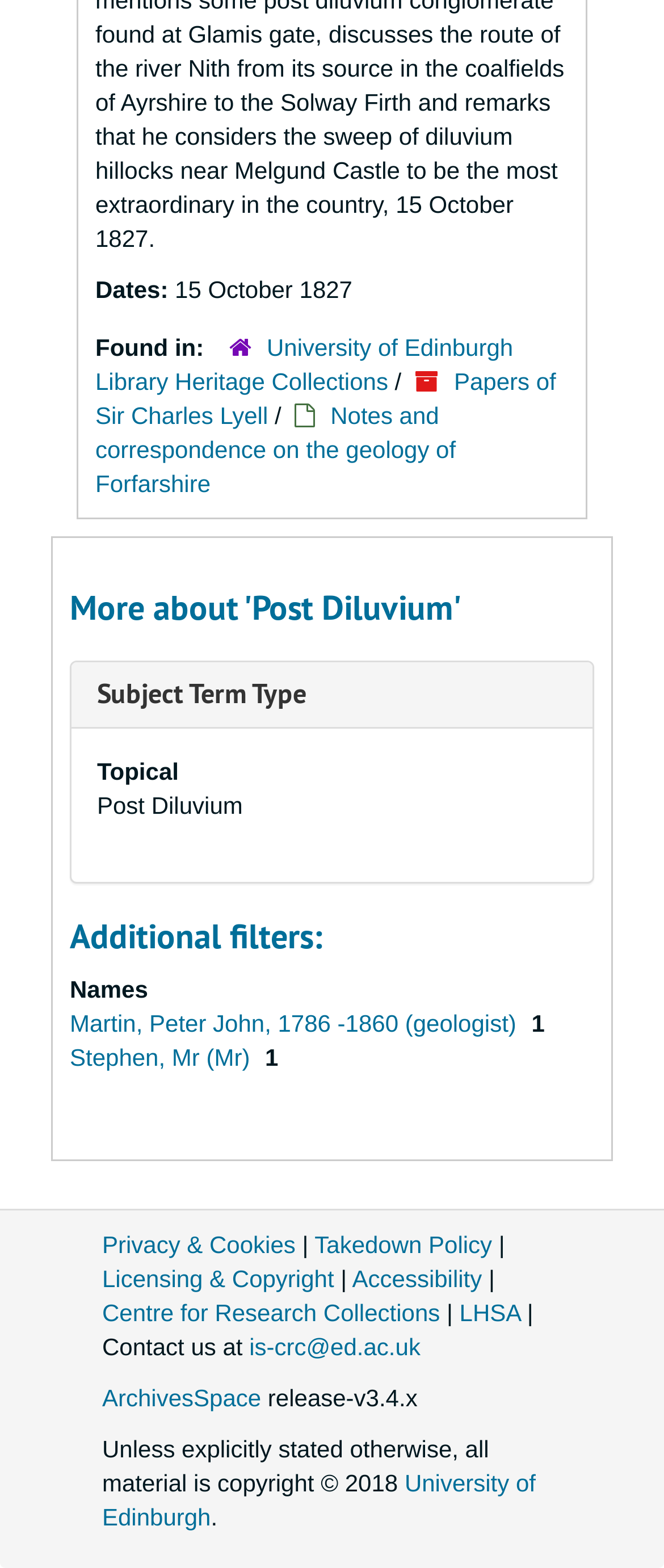Please identify the bounding box coordinates of the area I need to click to accomplish the following instruction: "view January 2008".

None